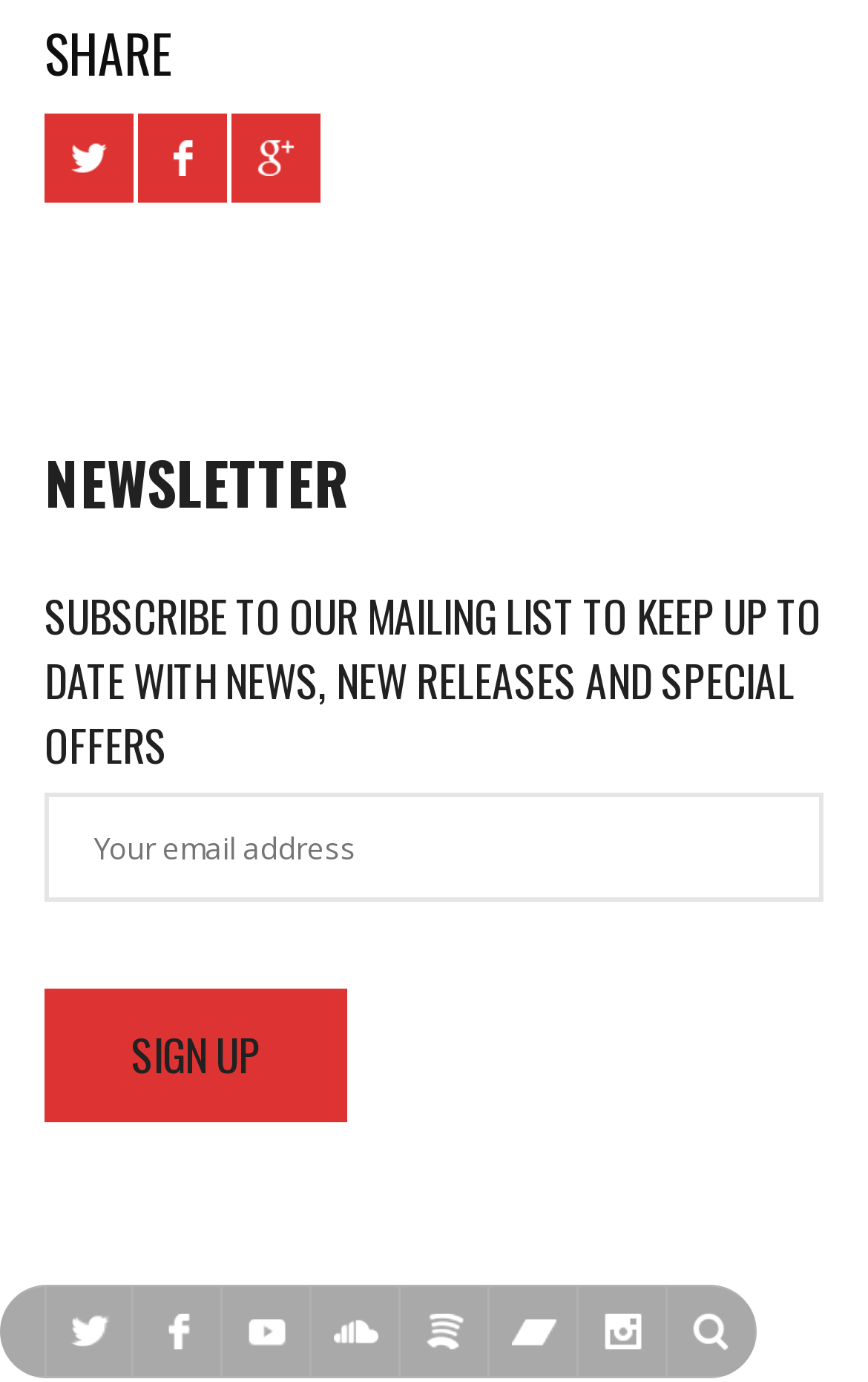Identify the bounding box coordinates for the element you need to click to achieve the following task: "Sign up". The coordinates must be four float values ranging from 0 to 1, formatted as [left, top, right, bottom].

[0.051, 0.715, 0.4, 0.812]